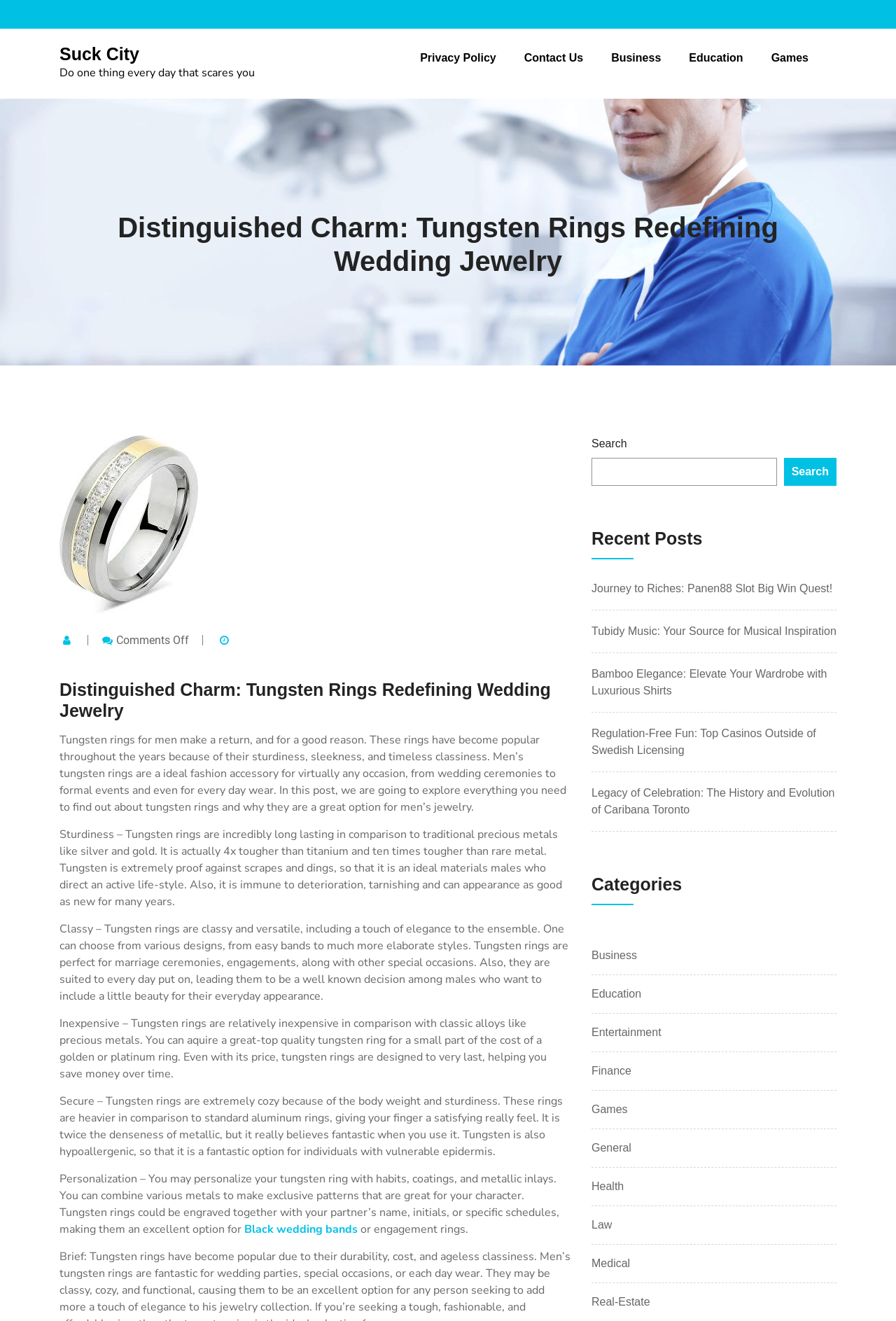Please specify the bounding box coordinates of the element that should be clicked to execute the given instruction: 'Search for something'. Ensure the coordinates are four float numbers between 0 and 1, expressed as [left, top, right, bottom].

[0.66, 0.347, 0.867, 0.368]